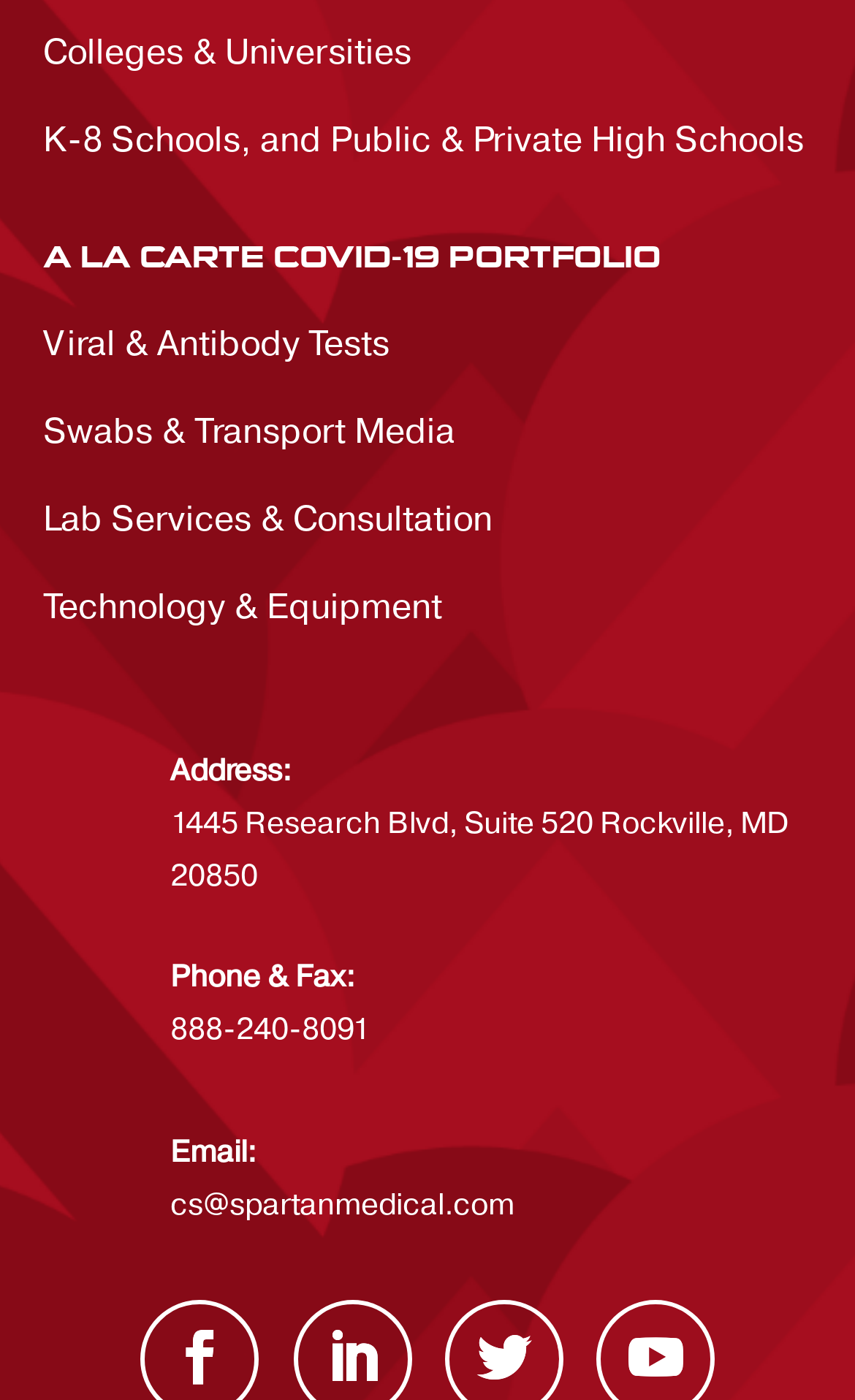Please reply with a single word or brief phrase to the question: 
How many contact methods are listed?

3